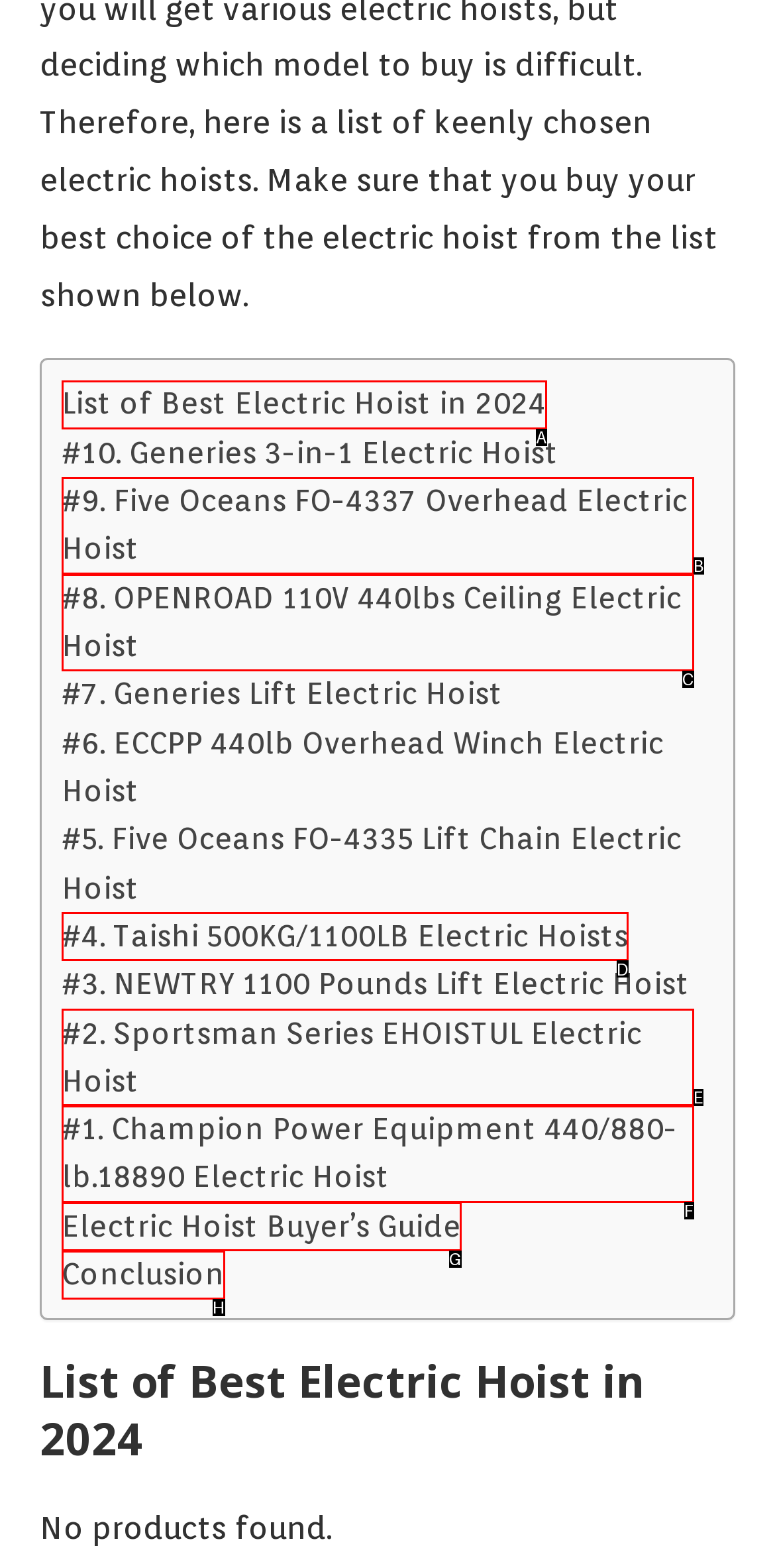Pick the option that corresponds to: Electric Hoist Buyer’s Guide
Provide the letter of the correct choice.

G